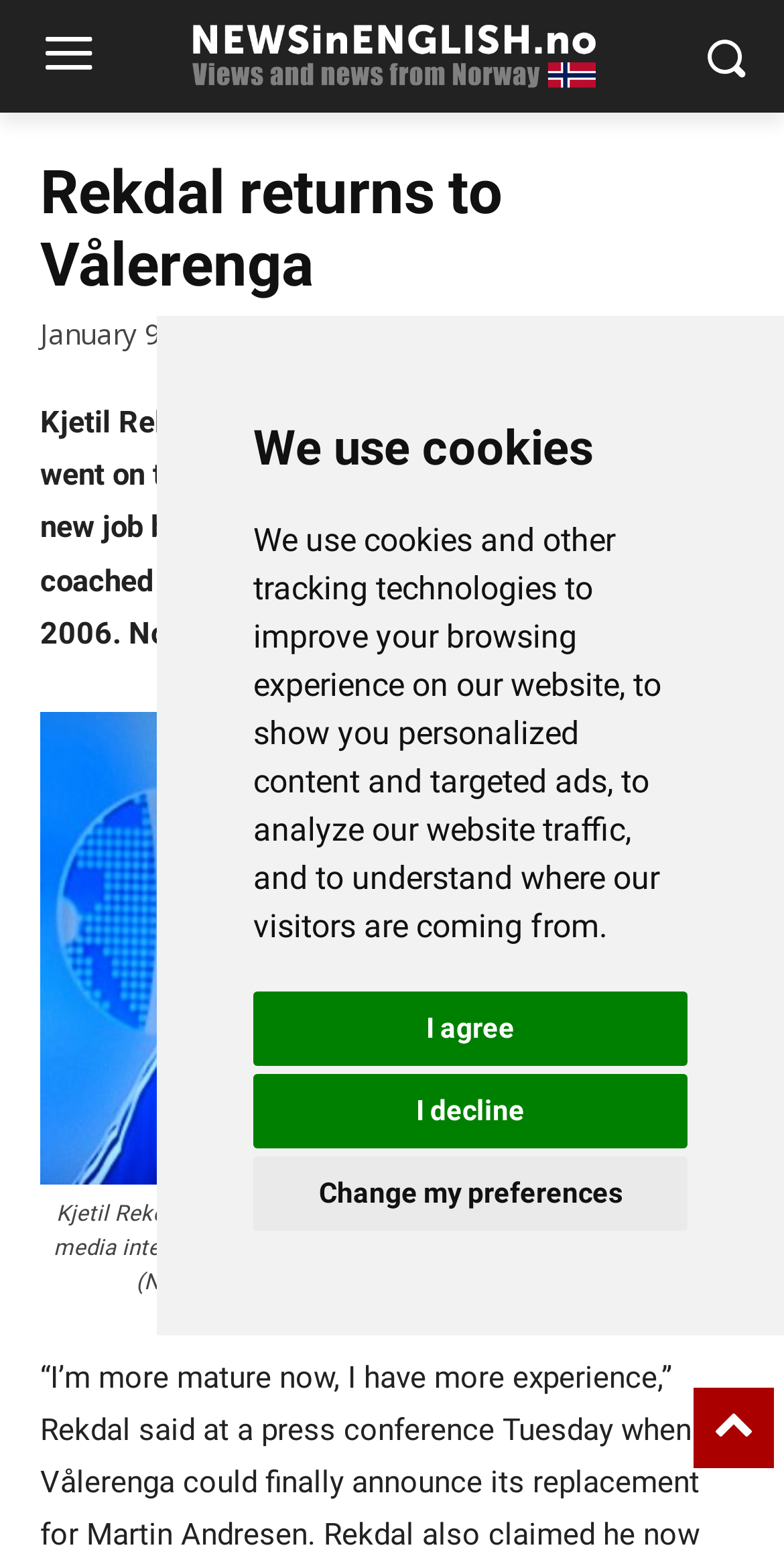Please reply to the following question using a single word or phrase: 
What is the date mentioned in the article?

January 9, 2013